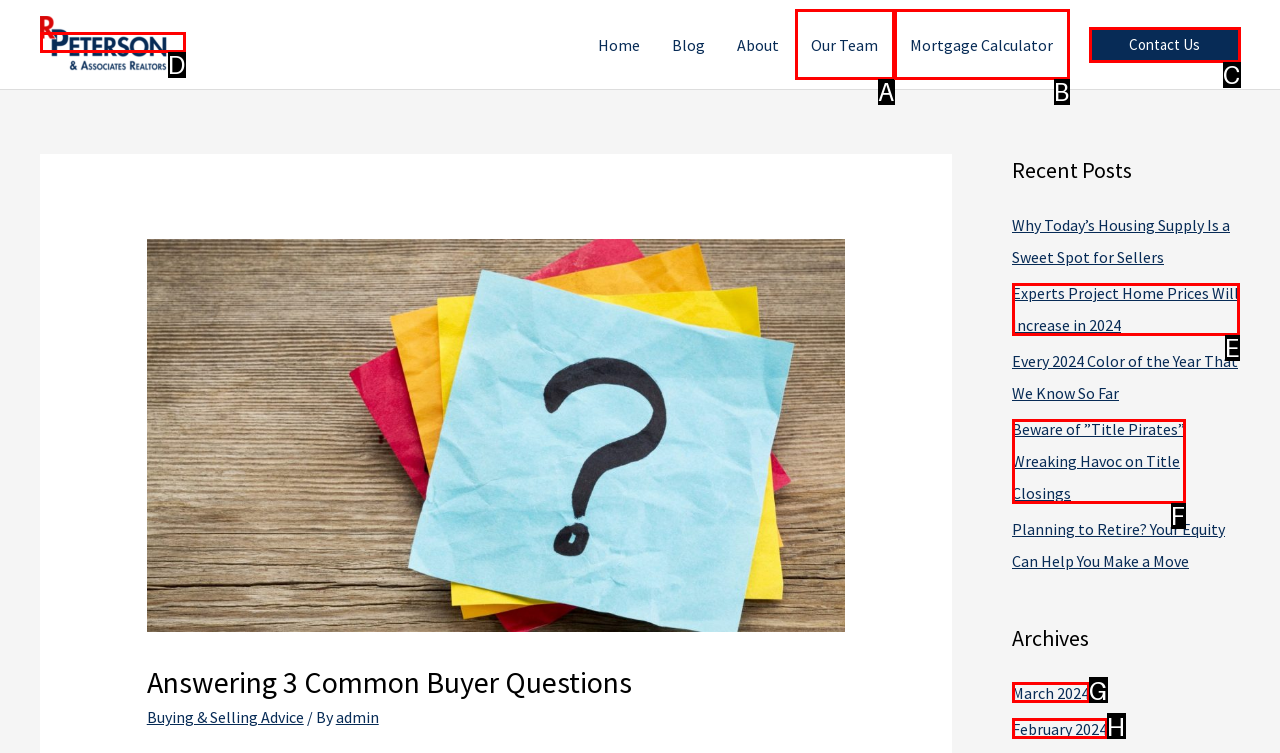From the options shown in the screenshot, tell me which lettered element I need to click to complete the task: view archives for March 2024.

G